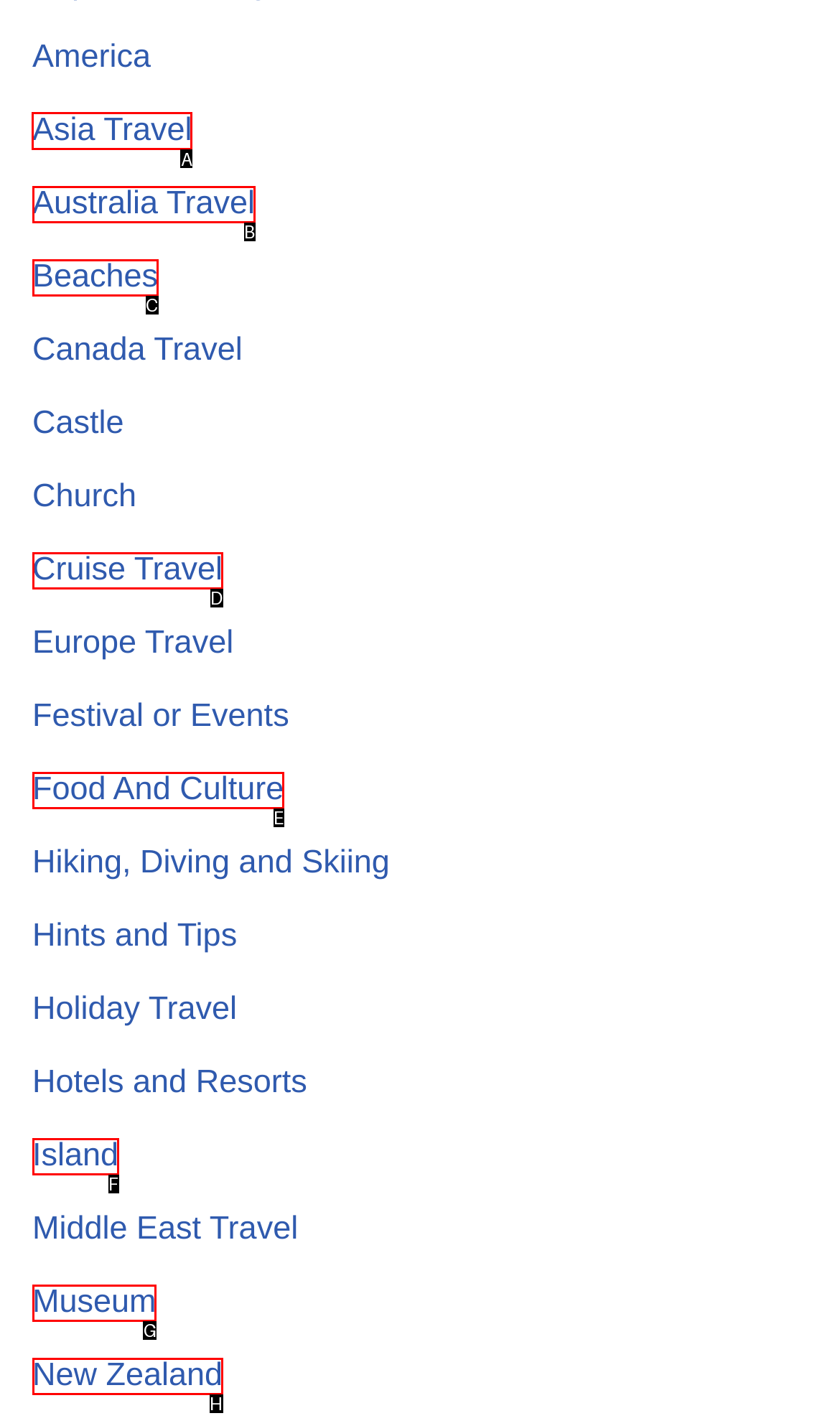Identify the HTML element to click to execute this task: Plan a trip to Asia Respond with the letter corresponding to the proper option.

A